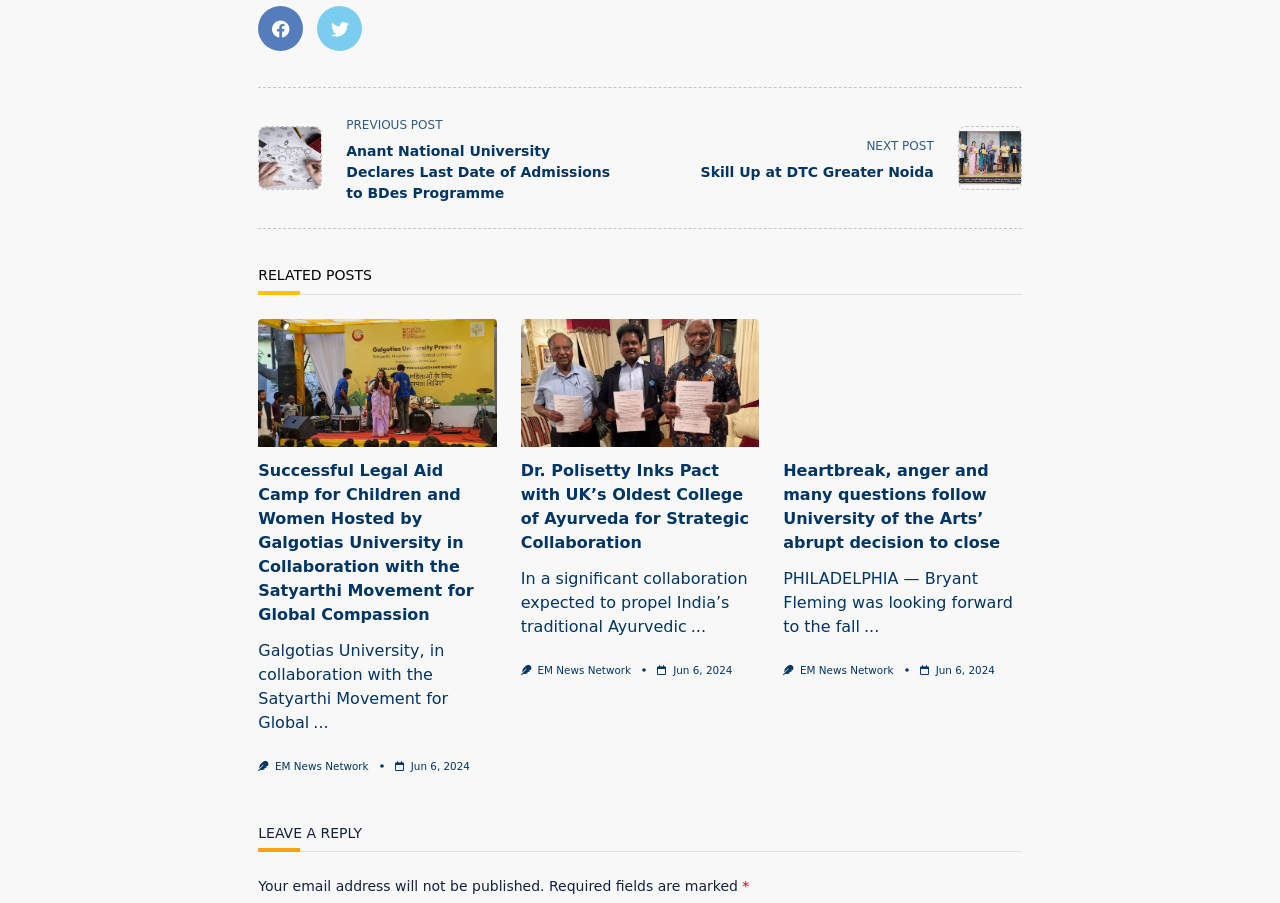Using the image as a reference, answer the following question in as much detail as possible:
What is the date of the third related post?

I found the date of the third related post by looking at the article element with the bounding box coordinates [0.612, 0.353, 0.798, 0.858]. Within this article, I found a link element with the text 'Jun 6, 2024', which indicates the date of the post.